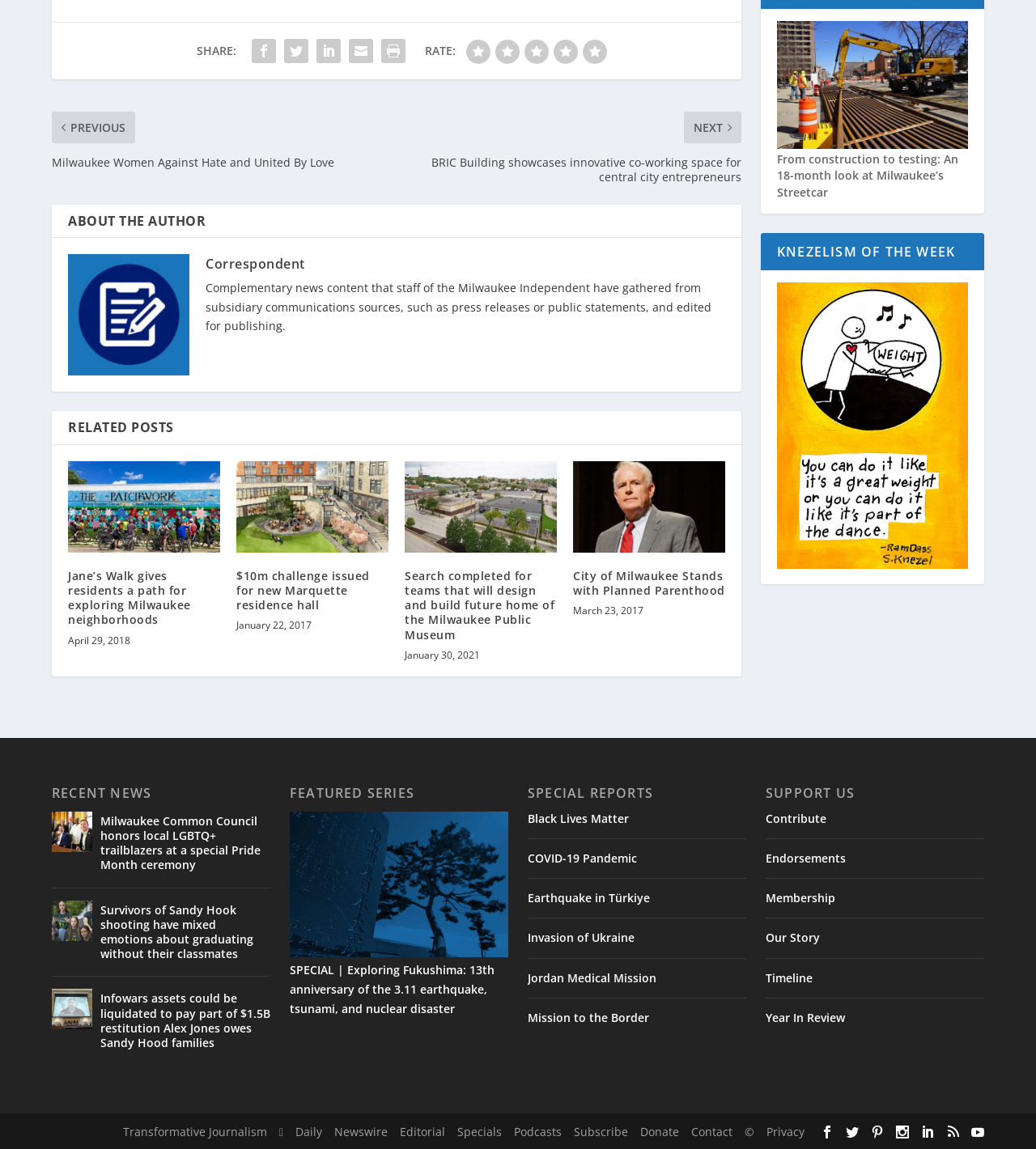Please answer the following question using a single word or phrase: 
What is the author's title?

Correspondent